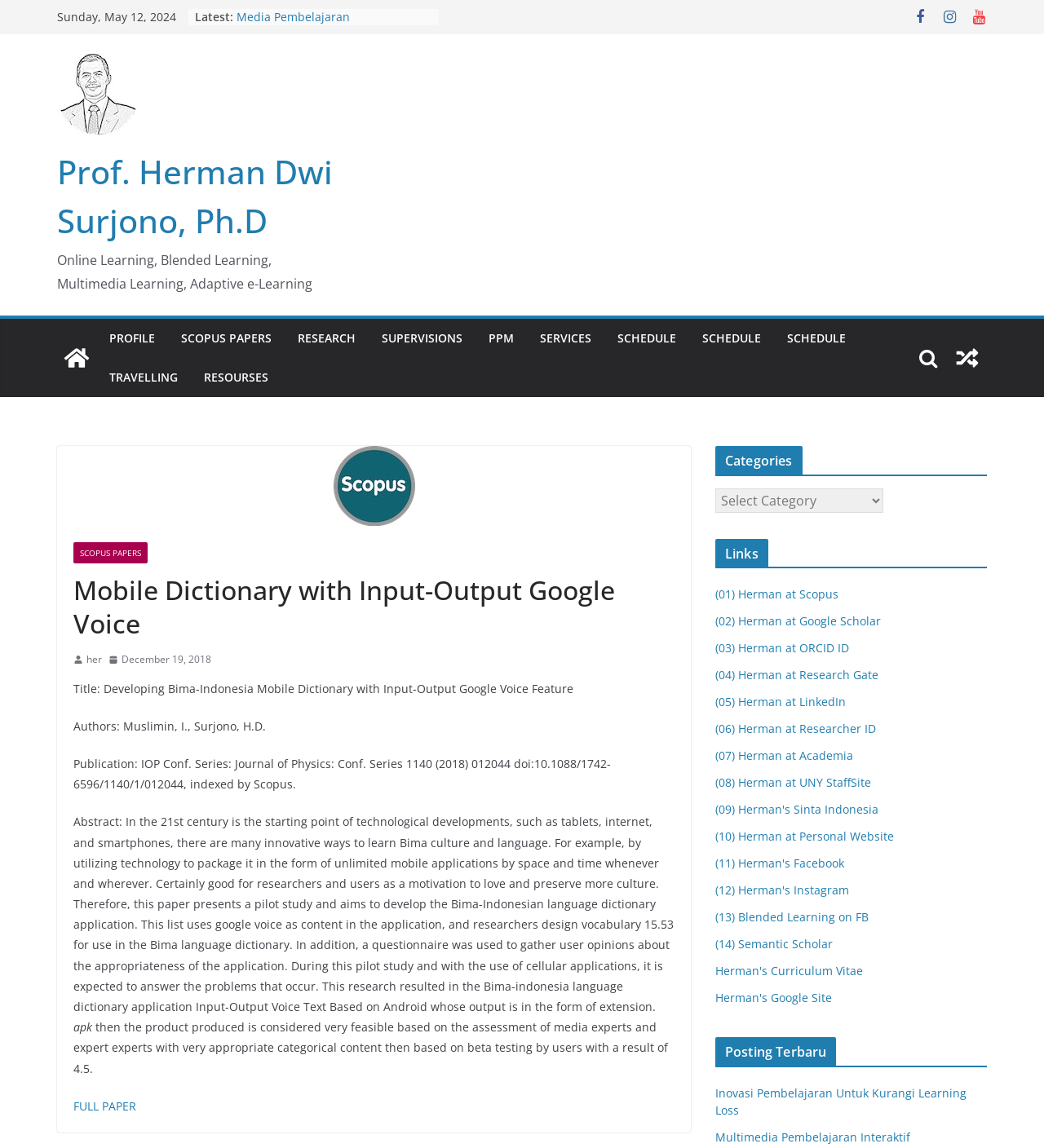Determine the bounding box coordinates for the area you should click to complete the following instruction: "Check SCOPUS PAPERS".

[0.173, 0.285, 0.26, 0.305]